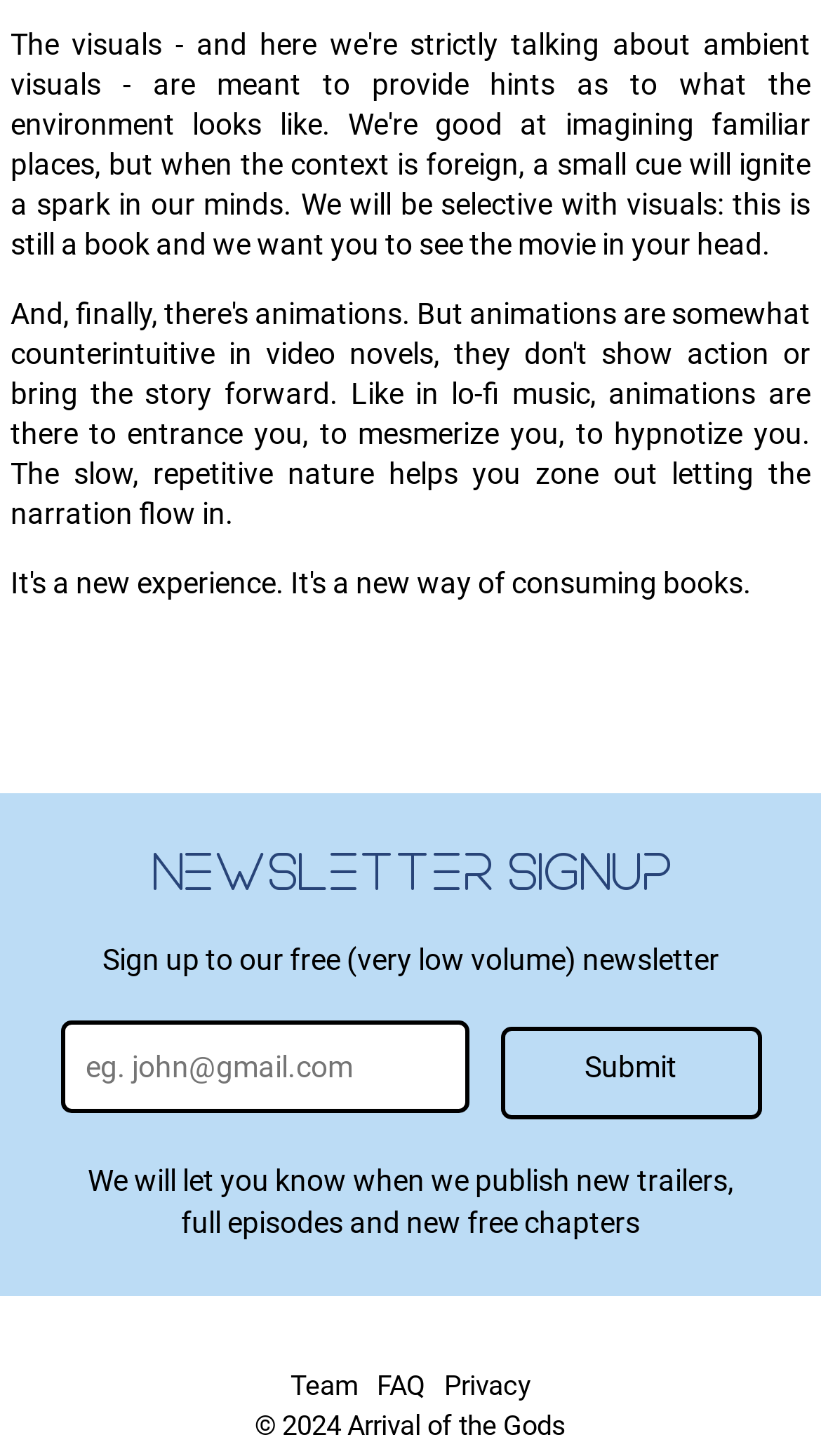Given the description "Allen afwijzen", provide the bounding box coordinates of the corresponding UI element.

None